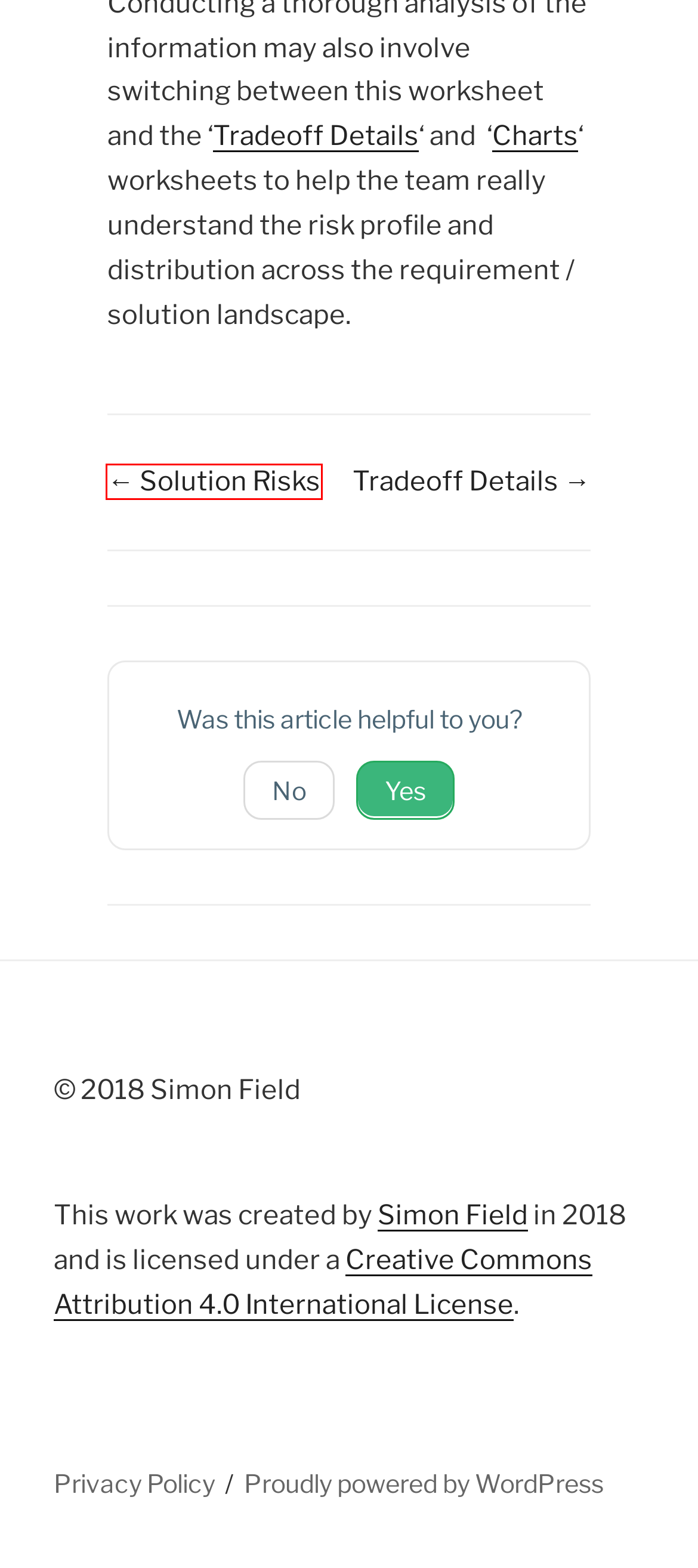Consider the screenshot of a webpage with a red bounding box around an element. Select the webpage description that best corresponds to the new page after clicking the element inside the red bounding box. Here are the candidates:
A. SARM User Guide
B. Blog Tool, Publishing Platform, and CMS – WordPress.org English (UK)
C. Tradeoff Details
D. Privacy Policy
E. Charts
F. Solution Risks
G. References
H. Benefits

F